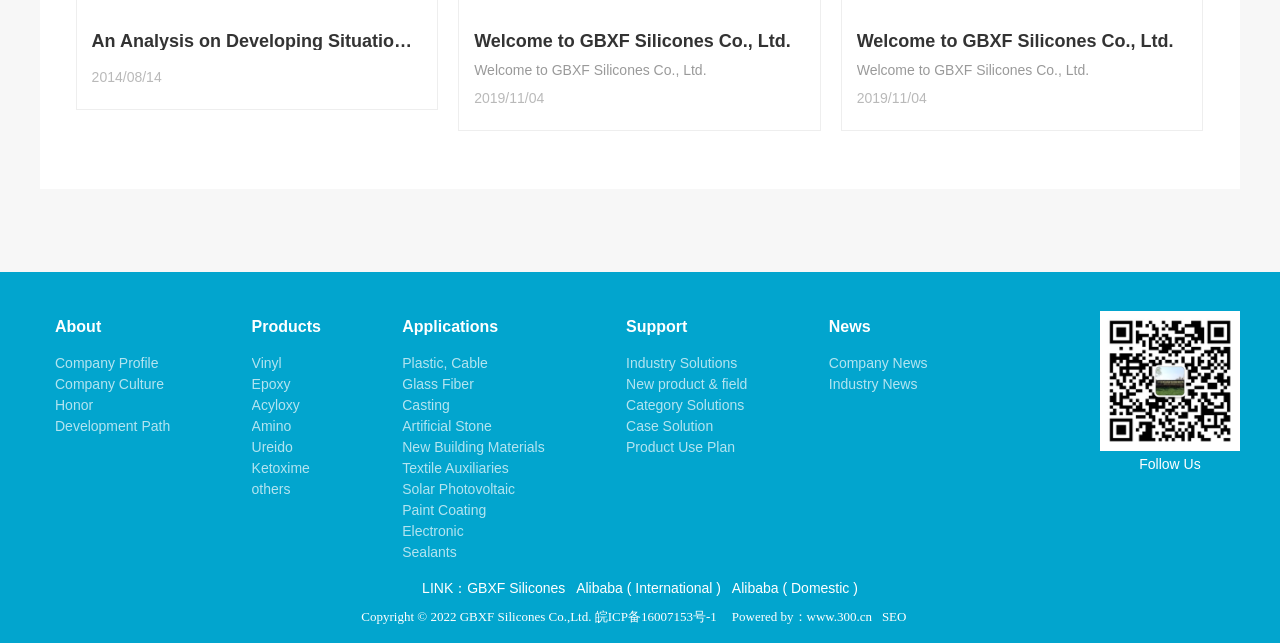Can you find the bounding box coordinates for the UI element given this description: "Amino"? Provide the coordinates as four float numbers between 0 and 1: [left, top, right, bottom].

[0.197, 0.647, 0.291, 0.679]